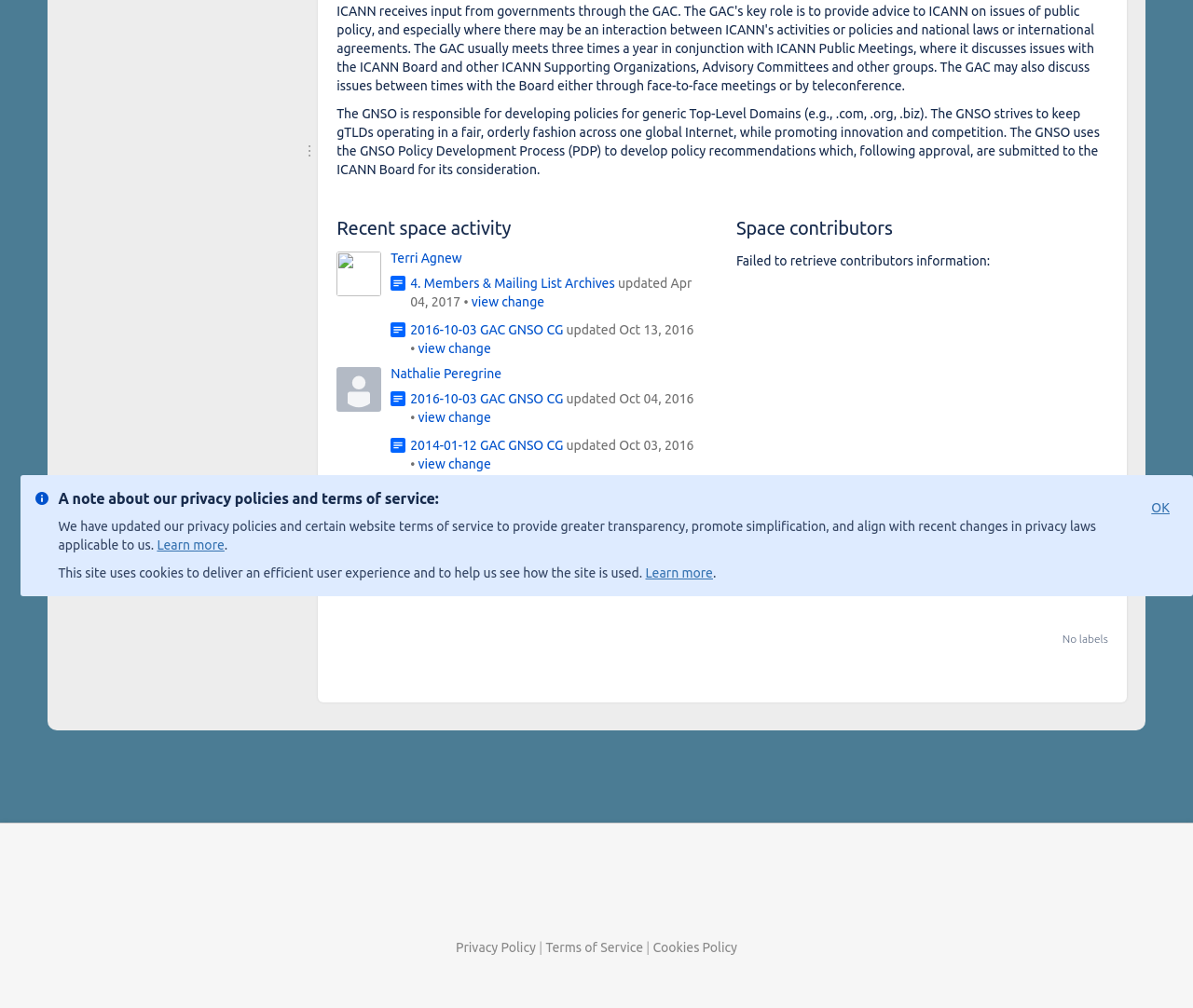Identify the bounding box for the described UI element. Provide the coordinates in (top-left x, top-left y, bottom-right x, bottom-right y) format with values ranging from 0 to 1: title="terri.agnew"

[0.282, 0.282, 0.32, 0.297]